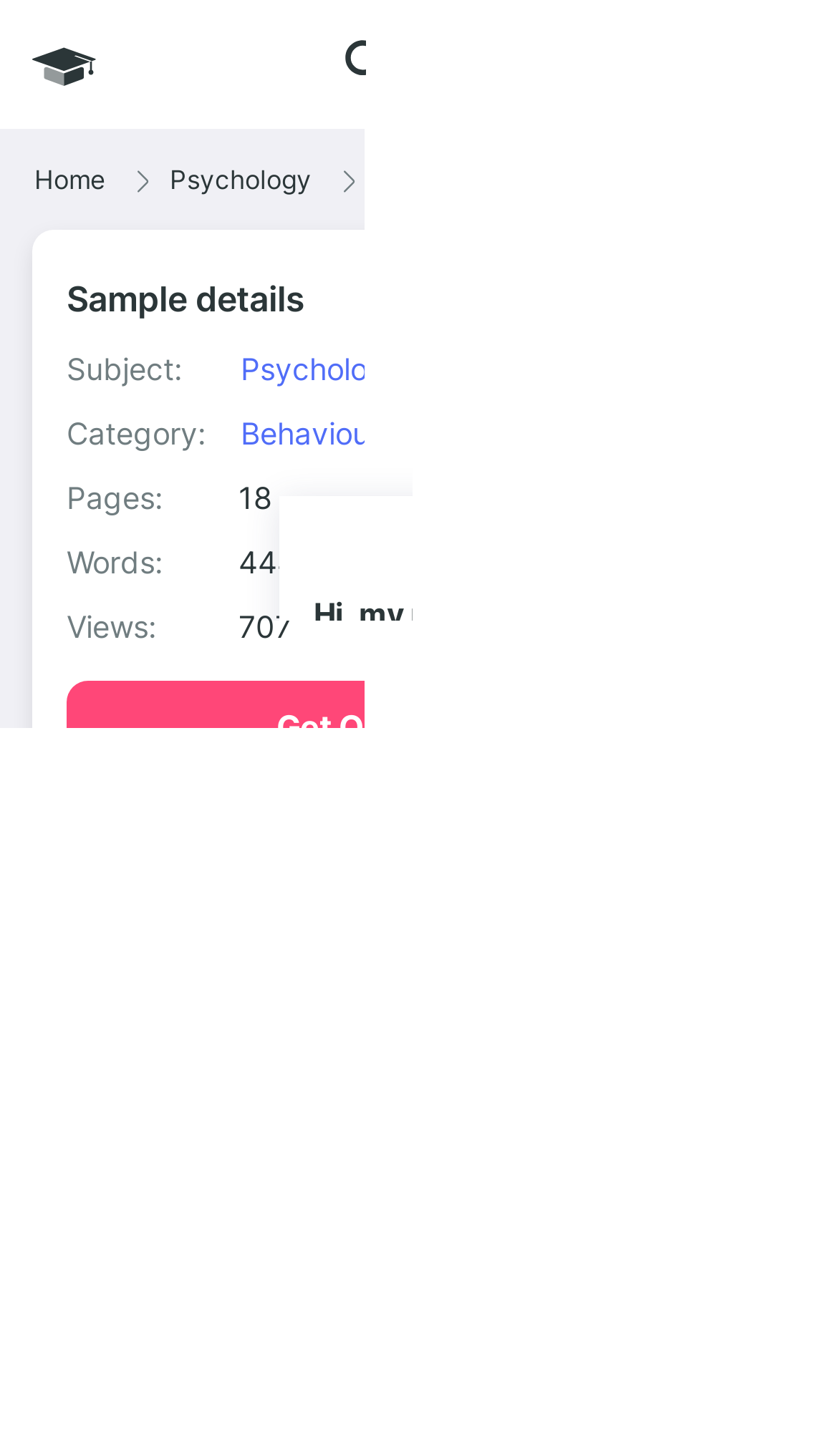Identify the bounding box coordinates of the area you need to click to perform the following instruction: "Click the 'Download' link".

[0.232, 0.565, 0.412, 0.59]